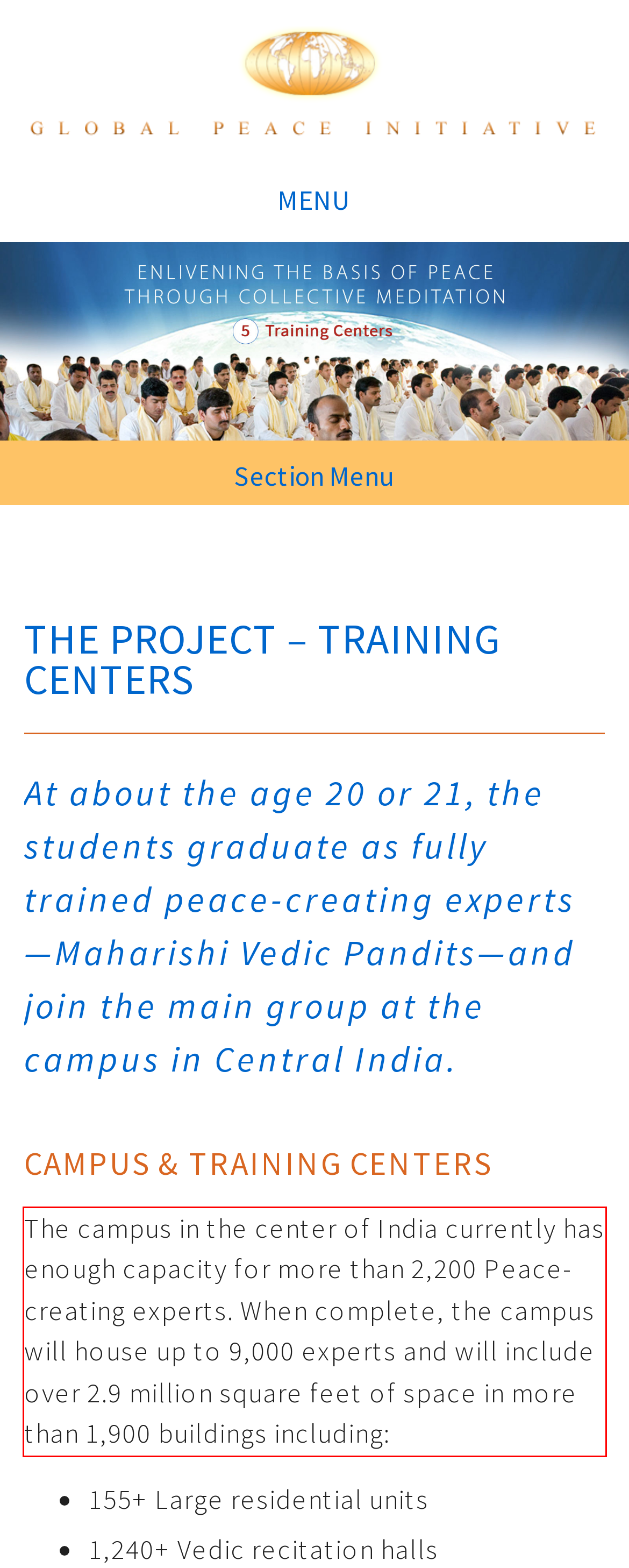Identify the red bounding box in the webpage screenshot and perform OCR to generate the text content enclosed.

The campus in the center of India currently has enough capacity for more than 2,200 Peace-creating experts. When complete, the campus will house up to 9,000 experts and will include over 2.9 million square feet of space in more than 1,900 buildings including: